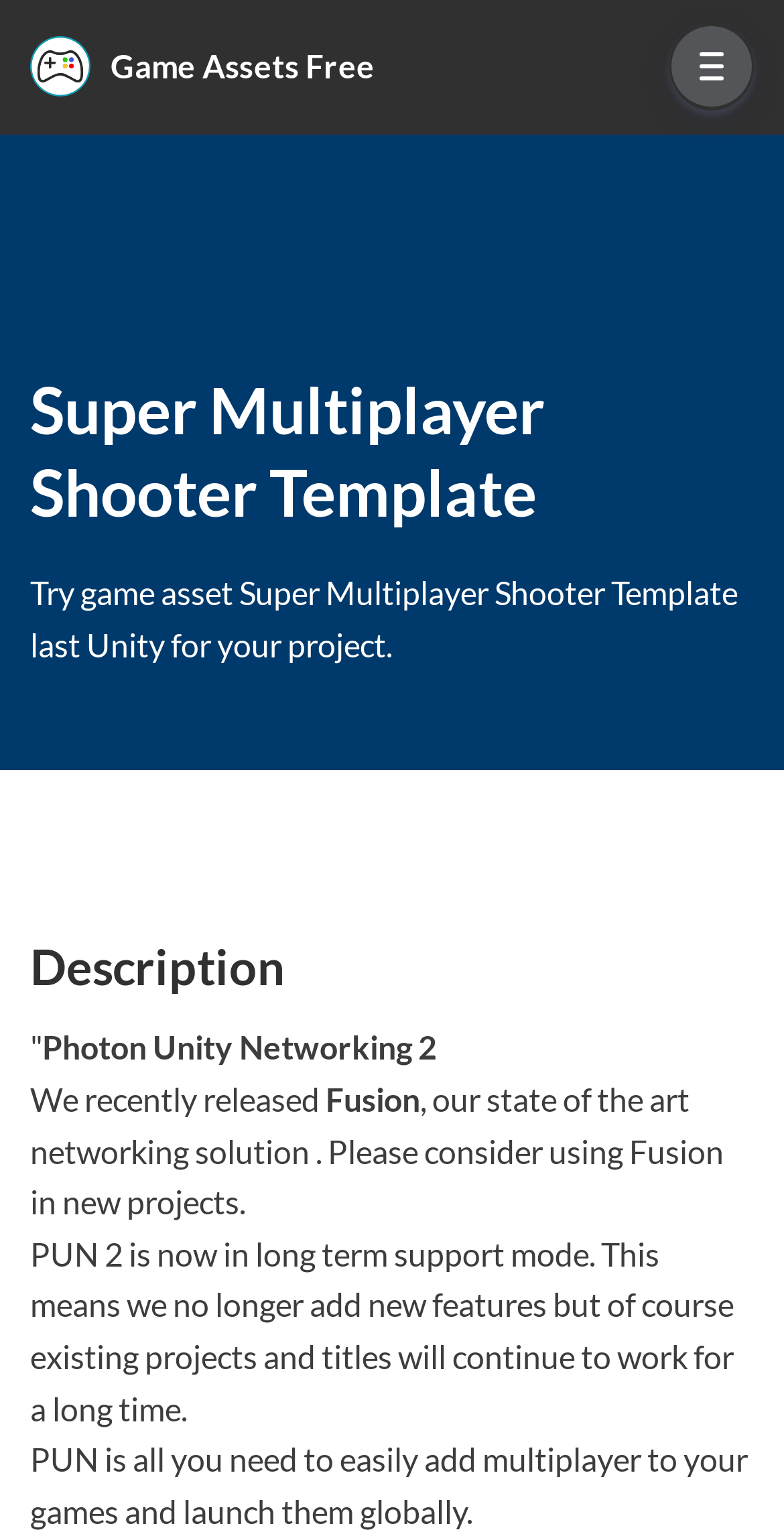Your task is to find and give the main heading text of the webpage.

Super Multiplayer Shooter Template